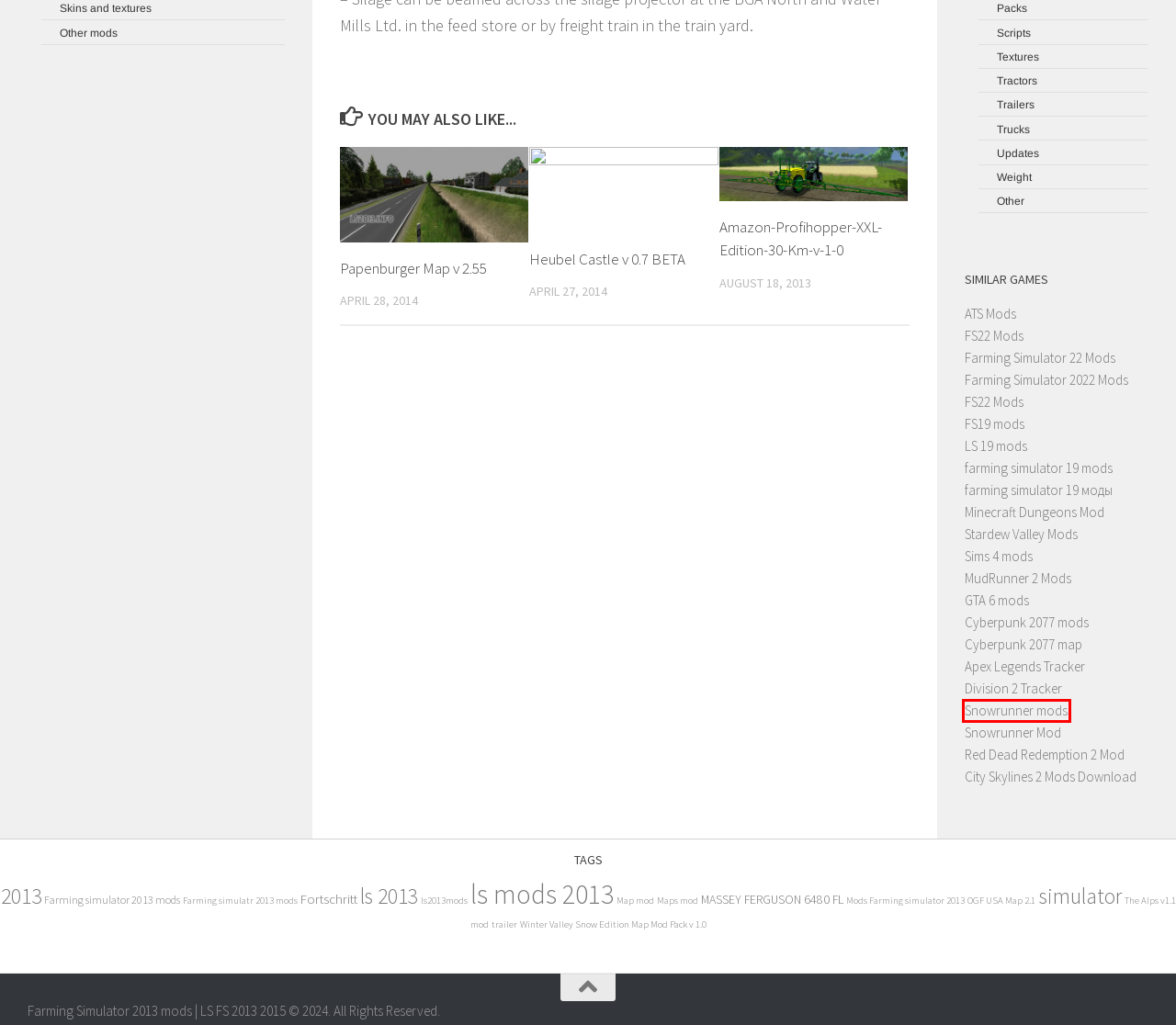You are presented with a screenshot of a webpage containing a red bounding box around an element. Determine which webpage description best describes the new webpage after clicking on the highlighted element. Here are the candidates:
A. Apex Legends tracker | Apex Legends stats & Leaderboards
B. Farming simulatr 2013 mods Mods - Farming Simulator 2013 mods | LS FS 2013 2015
C. Fortschritt Mods - Farming Simulator 2013 mods | LS FS 2013 2015
D. Snowrunner Mods PC | Snowrunner Mods Modhub
E. SnowRunner Mods | Download SnowRunner mod PC Free
F. Winter Valley Snow Edition Map Mod Pack v 1.0 Mods - Farming Simulator 2013 mods | LS FS 2013 2015
G. Farming Simulator 19 Mods | Agriculture simulateur 19 | FS19 Mods
H. ls2013mods Mods - Farming Simulator 2013 mods | LS FS 2013 2015

E